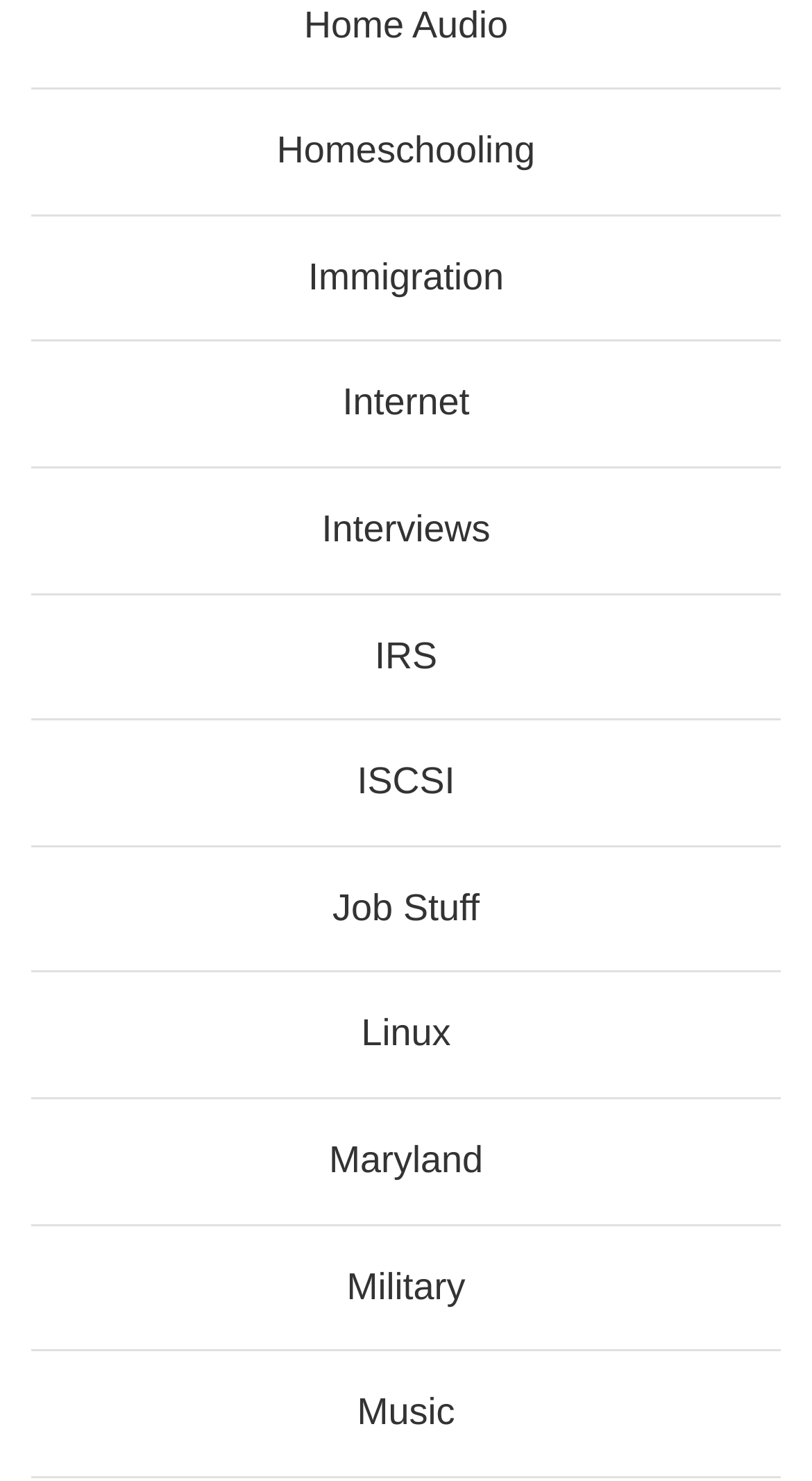What is the topic of the topmost link?
Based on the visual, give a brief answer using one word or a short phrase.

Home Audio